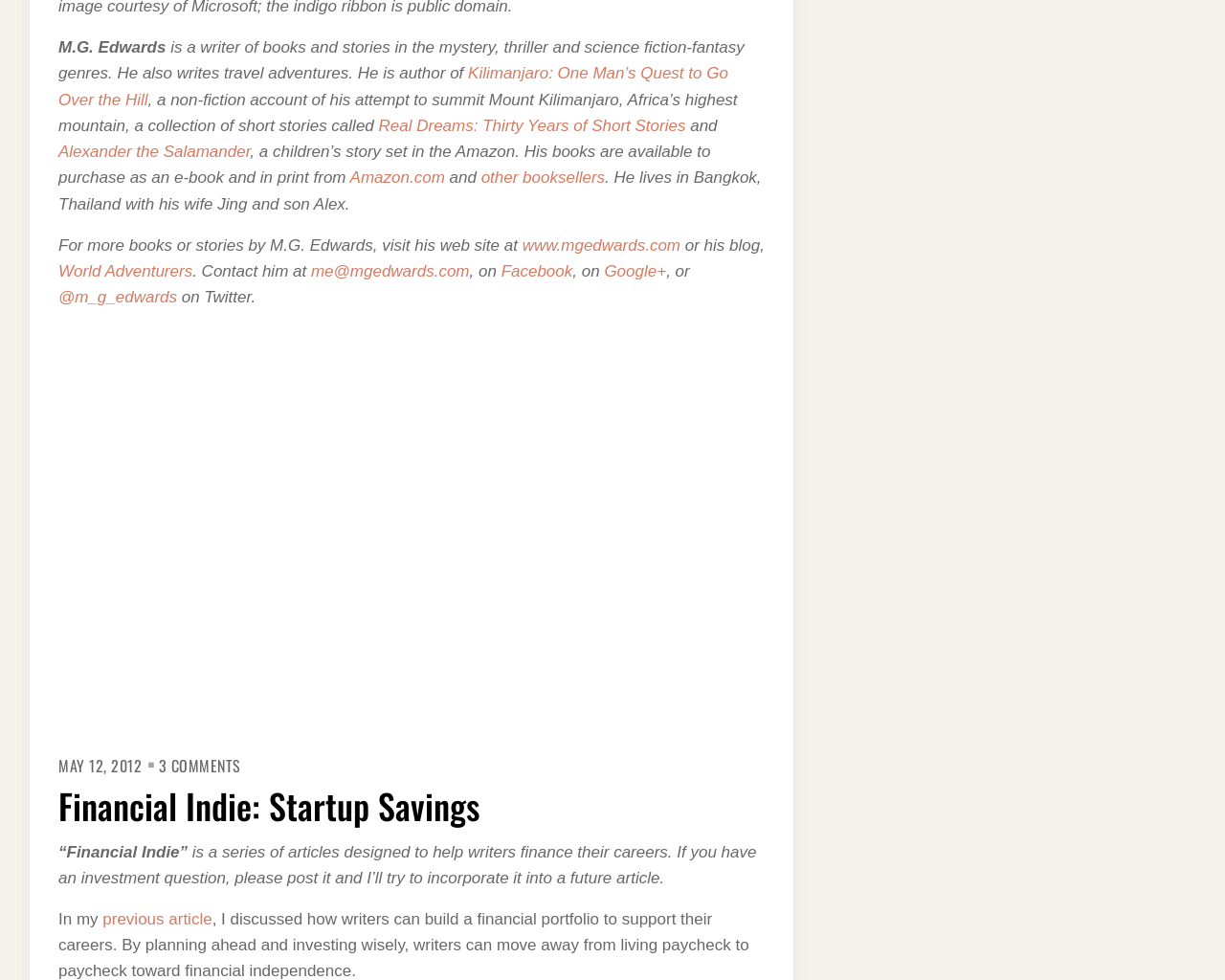Where does the author live?
Offer a detailed and full explanation in response to the question.

The author's location is mentioned in a StaticText element with ID 331, which states that the author lives in Bangkok, Thailand with his wife Jing and son Alex.